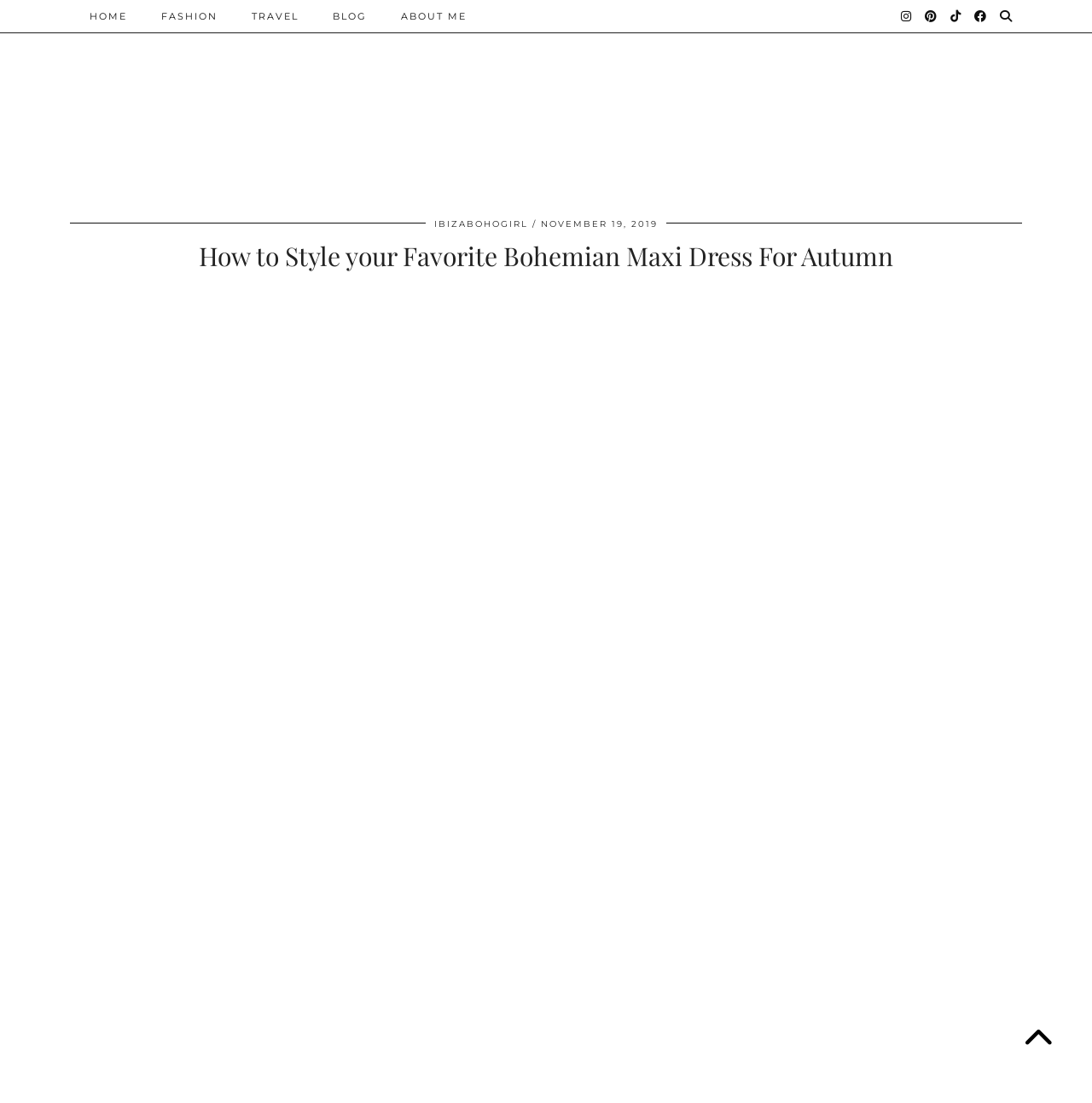Use a single word or phrase to answer this question: 
What is the name of the blog?

Ibizabohogirl